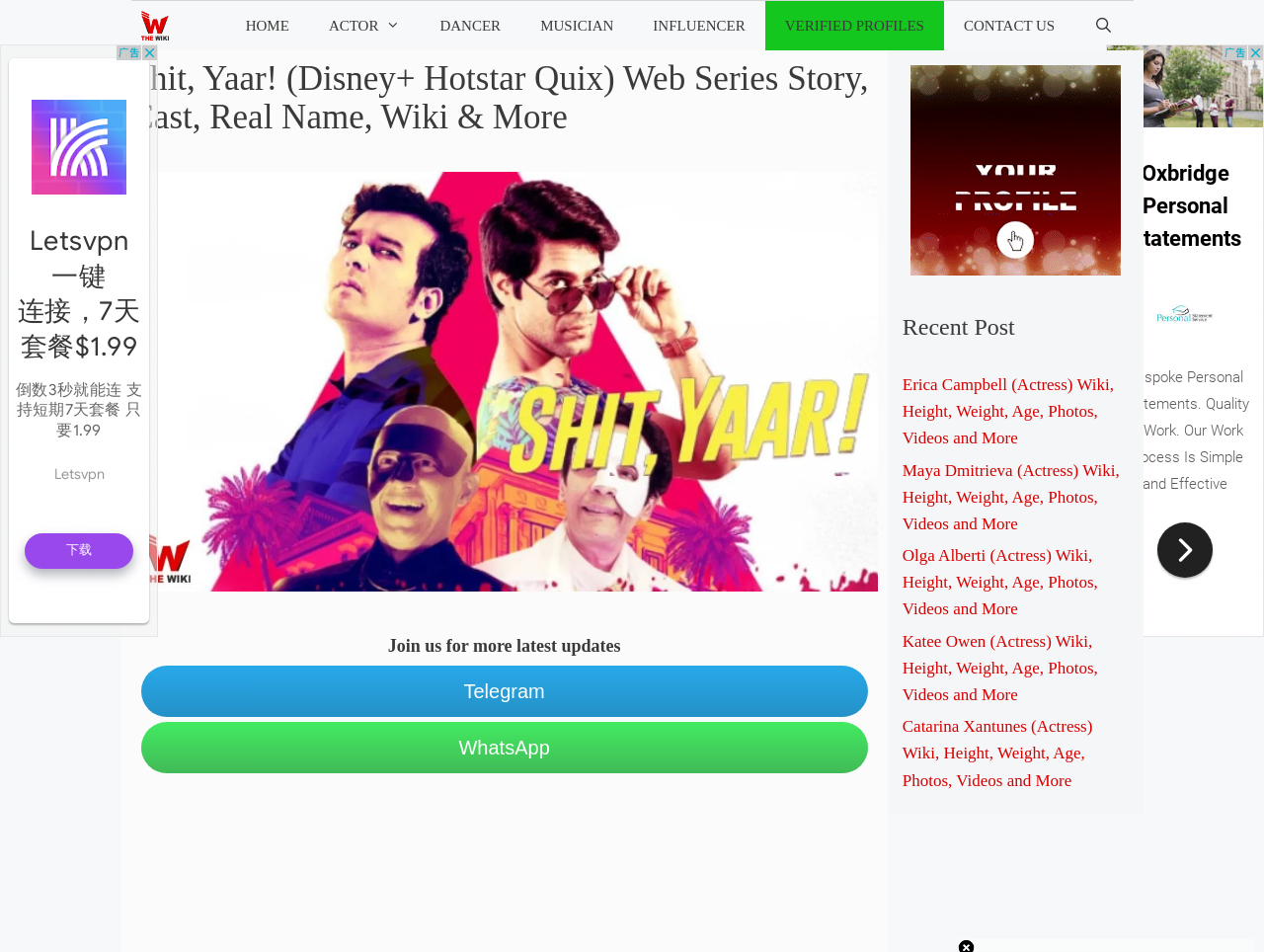For the element described, predict the bounding box coordinates as (top-left x, top-left y, bottom-right x, bottom-right y). All values should be between 0 and 1. Element description: Musician

[0.412, 0.001, 0.501, 0.053]